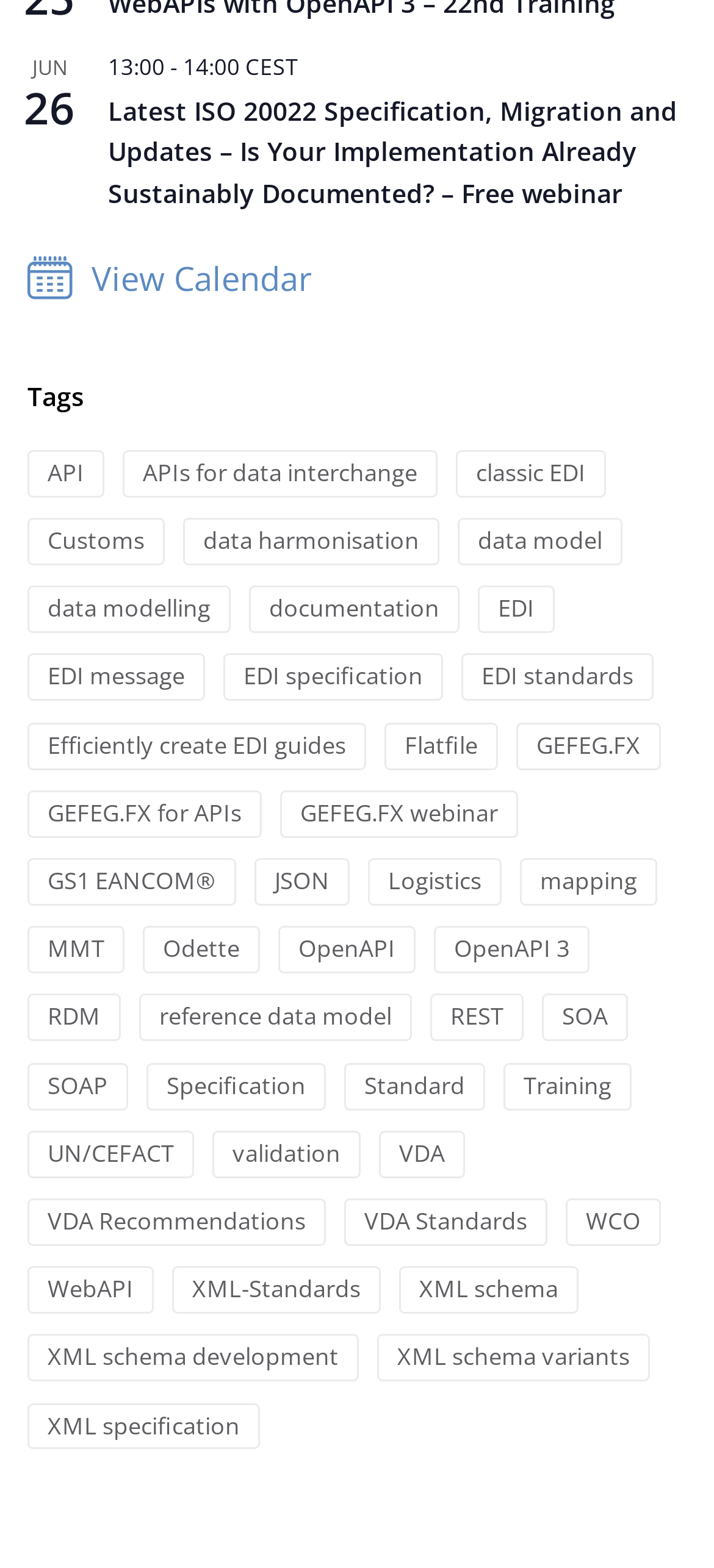What is the time of the webinar?
Look at the webpage screenshot and answer the question with a detailed explanation.

I found the time of the webinar by looking at the time element, which is a child of the HeaderAsNonLandmark element. The time element contains three StaticText elements: '13:00', '-', and '14:00', indicating the start and end times of the webinar. Additionally, the 'CEST' text indicates the time zone.